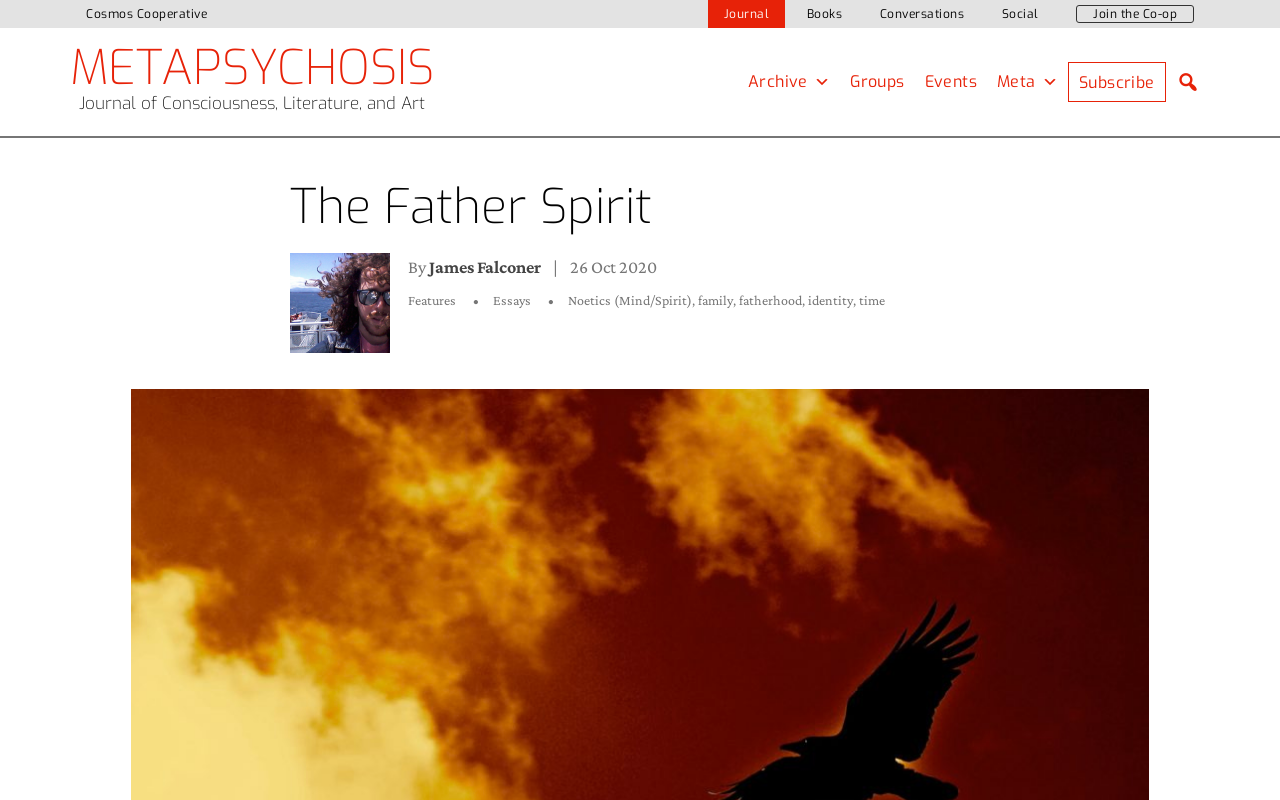Given the description: "Join the Co-op", determine the bounding box coordinates of the UI element. The coordinates should be formatted as four float numbers between 0 and 1, [left, top, right, bottom].

[0.841, 0.006, 0.933, 0.029]